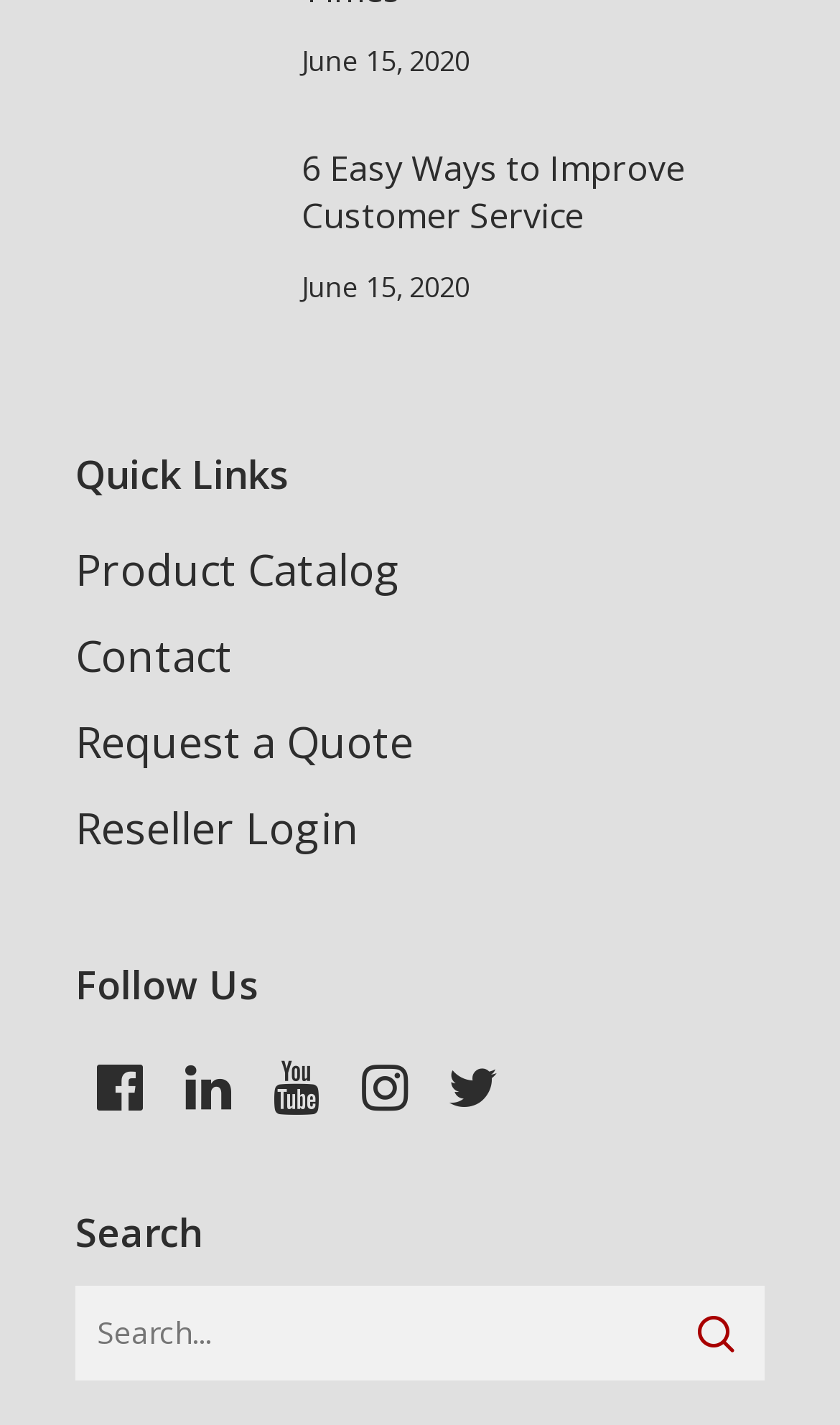Could you determine the bounding box coordinates of the clickable element to complete the instruction: "Follow on Facebook"? Provide the coordinates as four float numbers between 0 and 1, i.e., [left, top, right, bottom].

[0.09, 0.728, 0.195, 0.801]